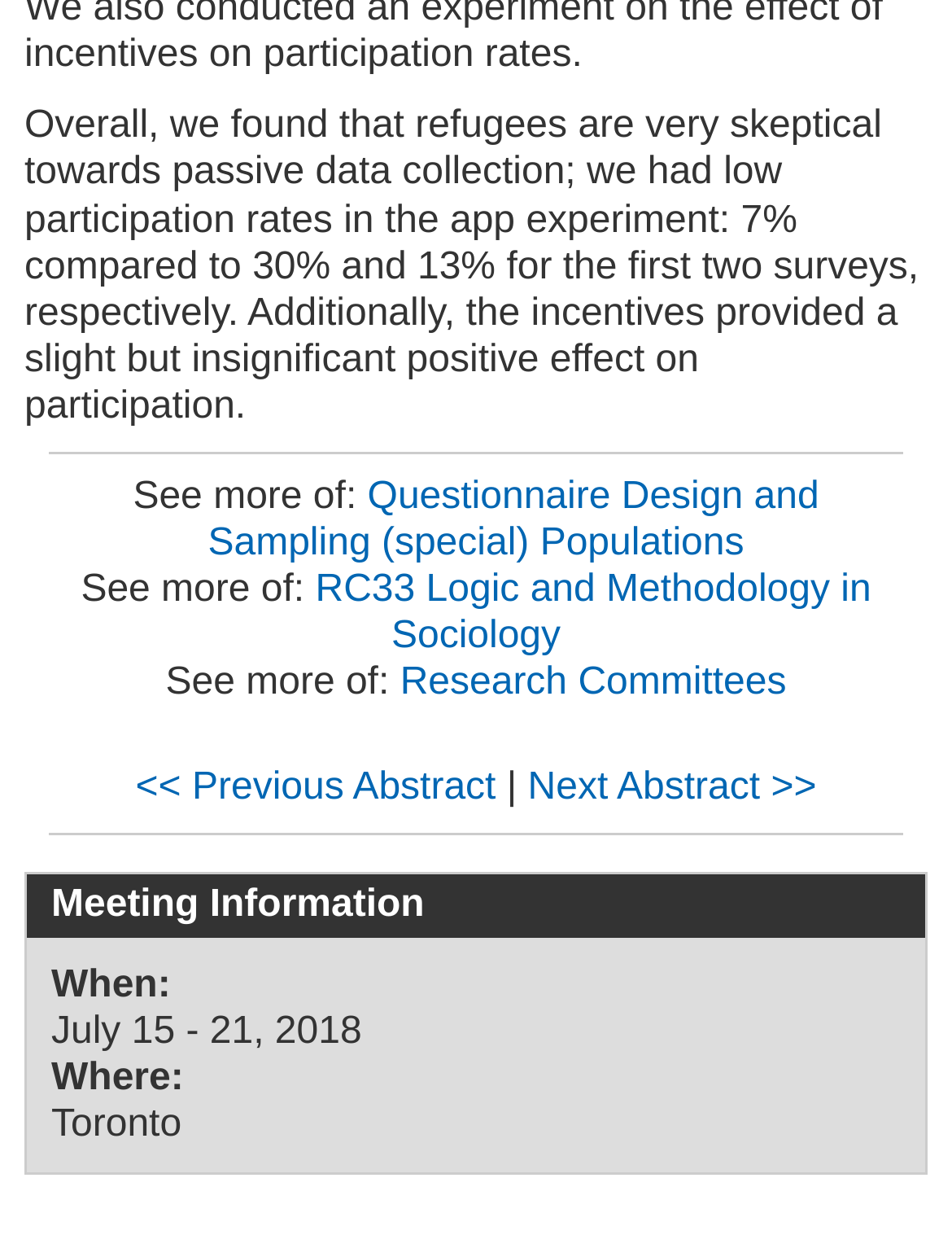What is the location of the meeting?
Please use the image to deliver a detailed and complete answer.

The answer can be found in the StaticText element under the 'Meeting Information' heading, which mentions 'Where: Toronto'.